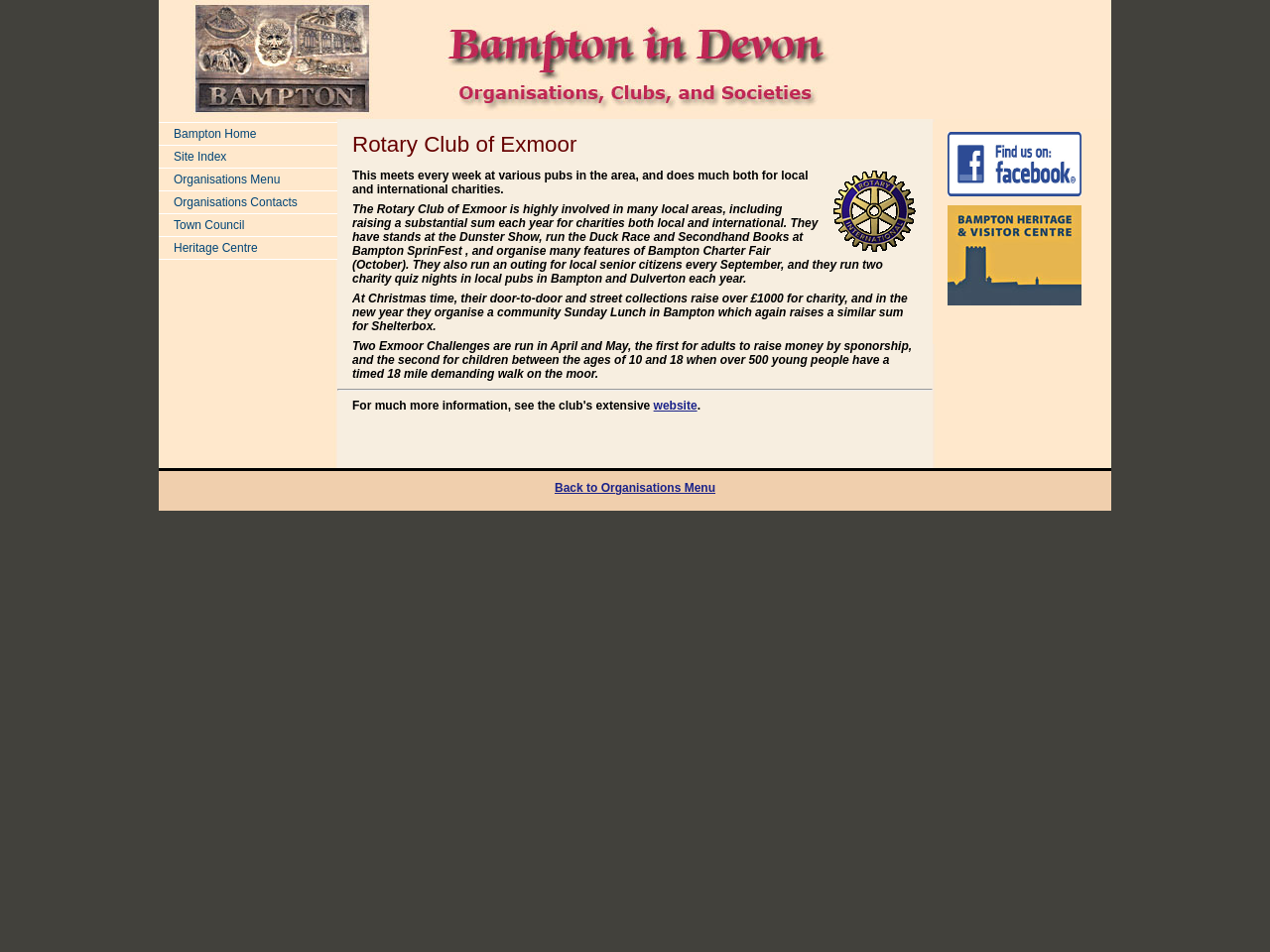Determine the bounding box coordinates for the element that should be clicked to follow this instruction: "Check hours on Wednesday". The coordinates should be given as four float numbers between 0 and 1, in the format [left, top, right, bottom].

None